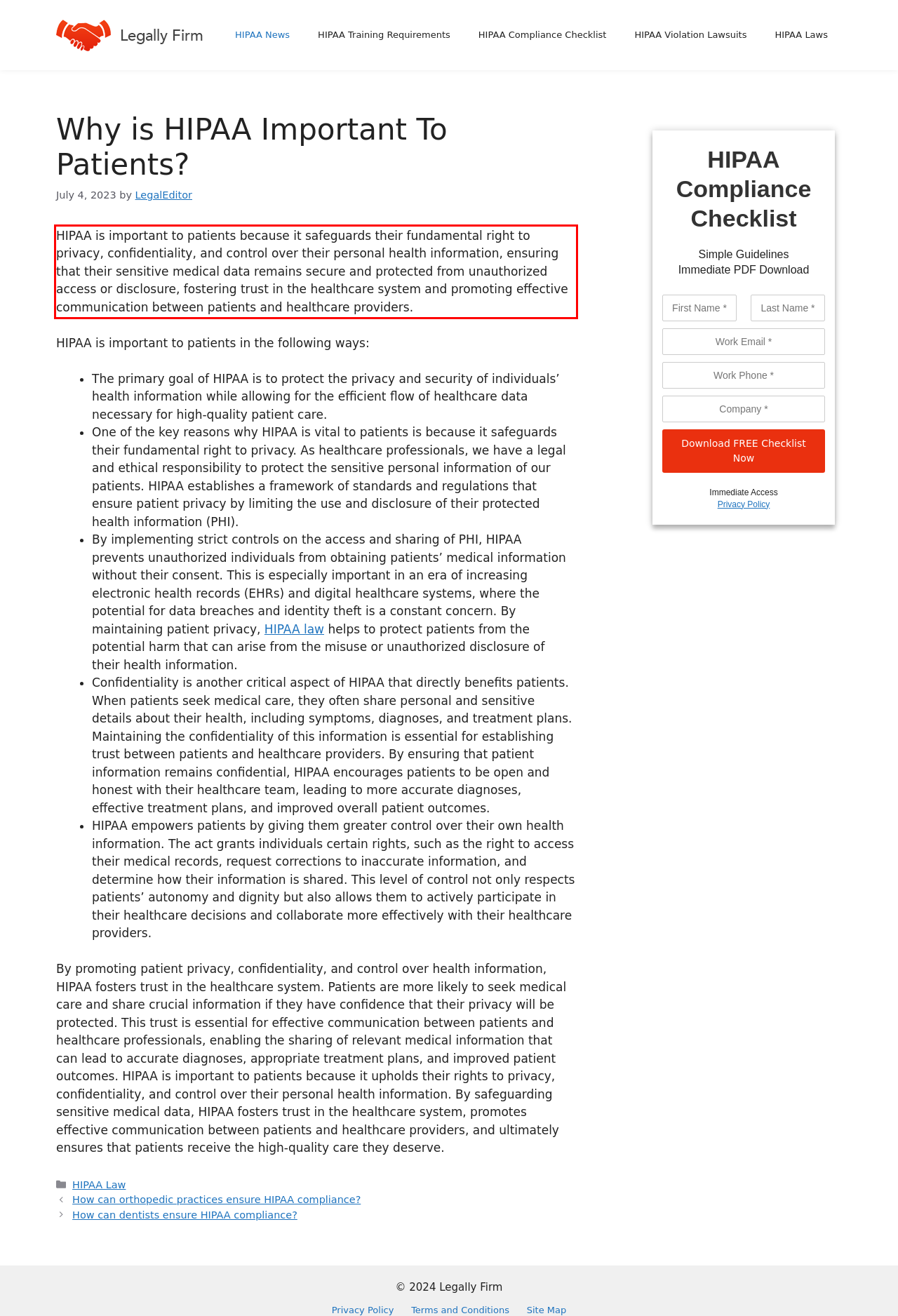View the screenshot of the webpage and identify the UI element surrounded by a red bounding box. Extract the text contained within this red bounding box.

HIPAA is important to patients because it safeguards their fundamental right to privacy, confidentiality, and control over their personal health information, ensuring that their sensitive medical data remains secure and protected from unauthorized access or disclosure, fostering trust in the healthcare system and promoting effective communication between patients and healthcare providers.